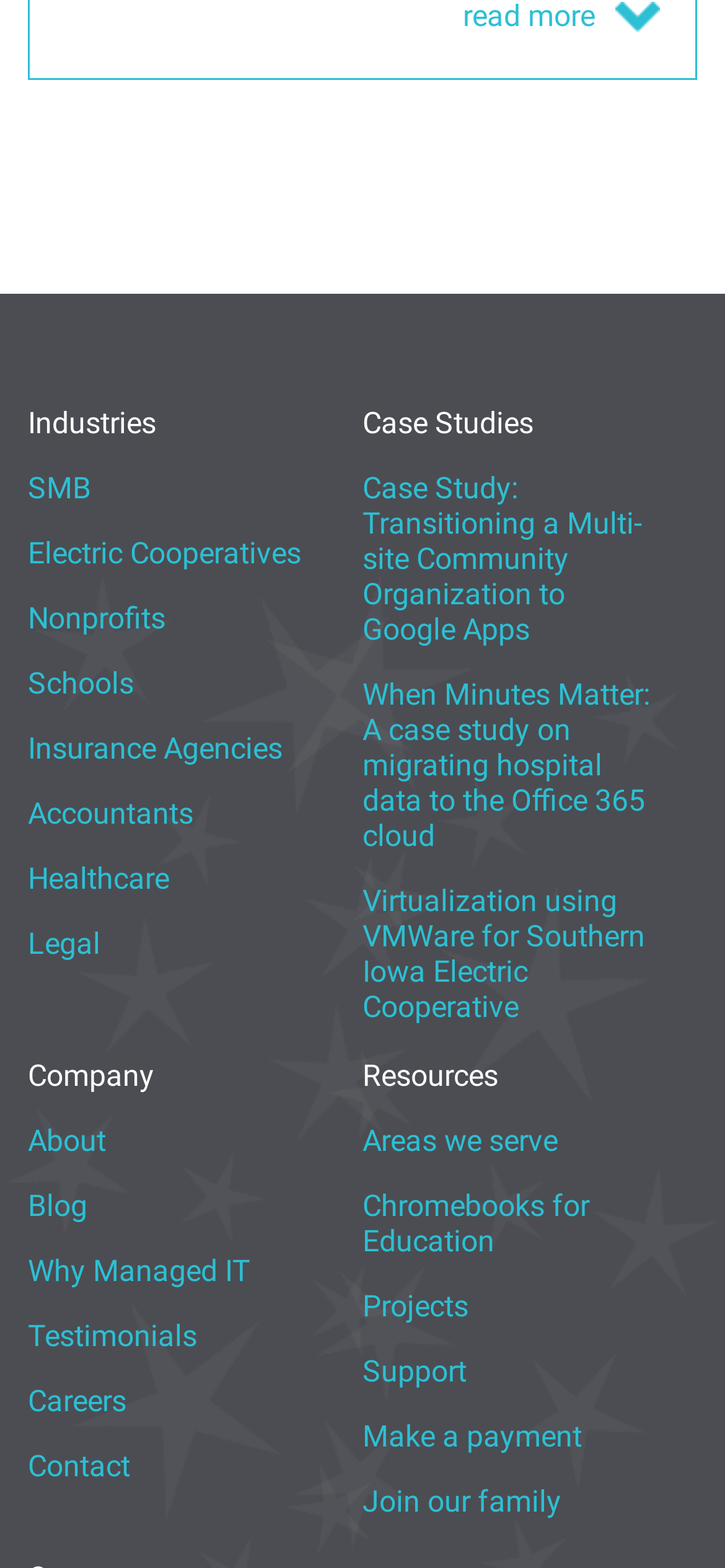Identify the bounding box coordinates for the UI element that matches this description: "Make a payment".

[0.5, 0.895, 0.803, 0.937]